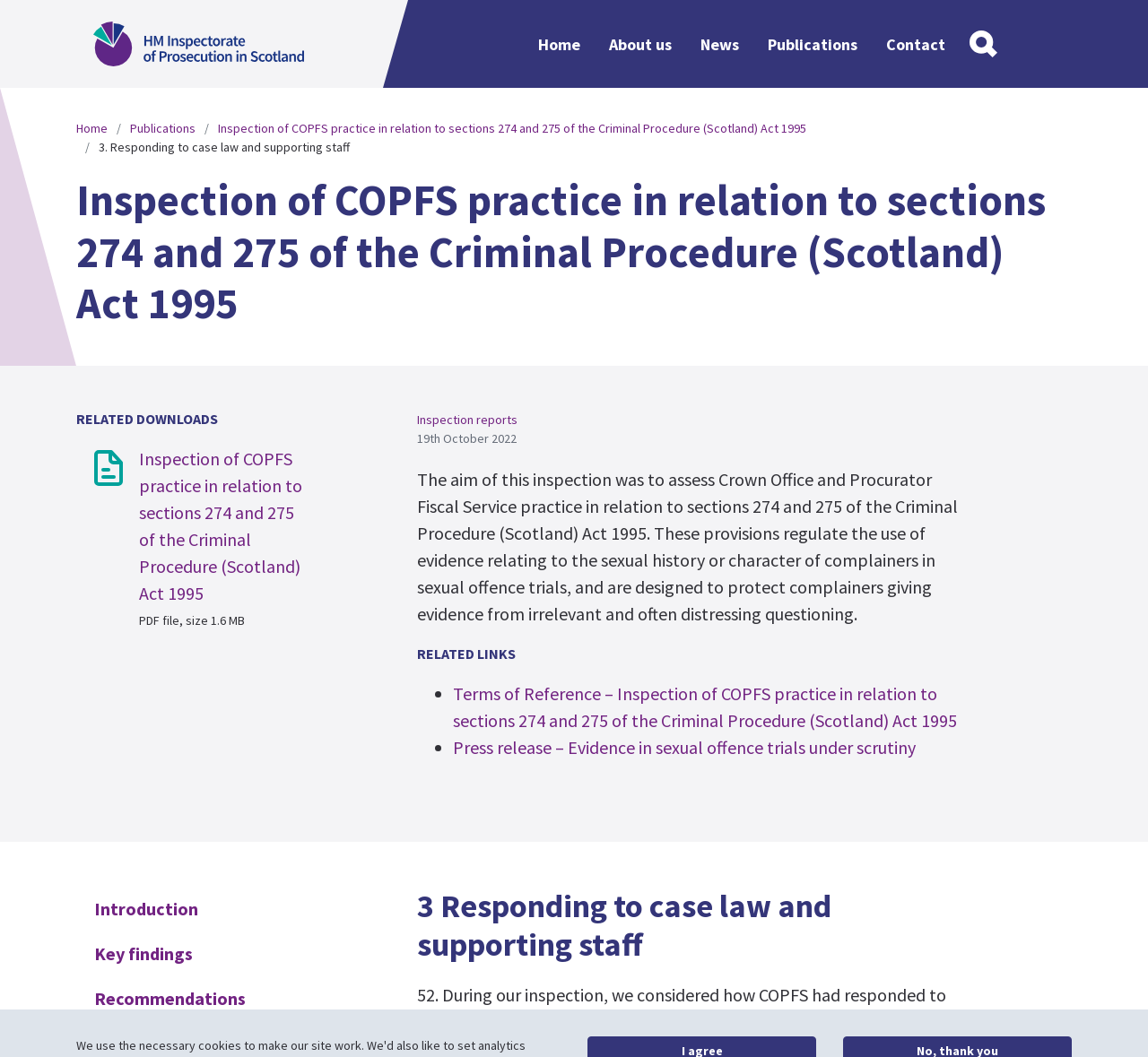Pinpoint the bounding box coordinates of the clickable area necessary to execute the following instruction: "Go to Home page". The coordinates should be given as four float numbers between 0 and 1, namely [left, top, right, bottom].

[0.456, 0.02, 0.518, 0.063]